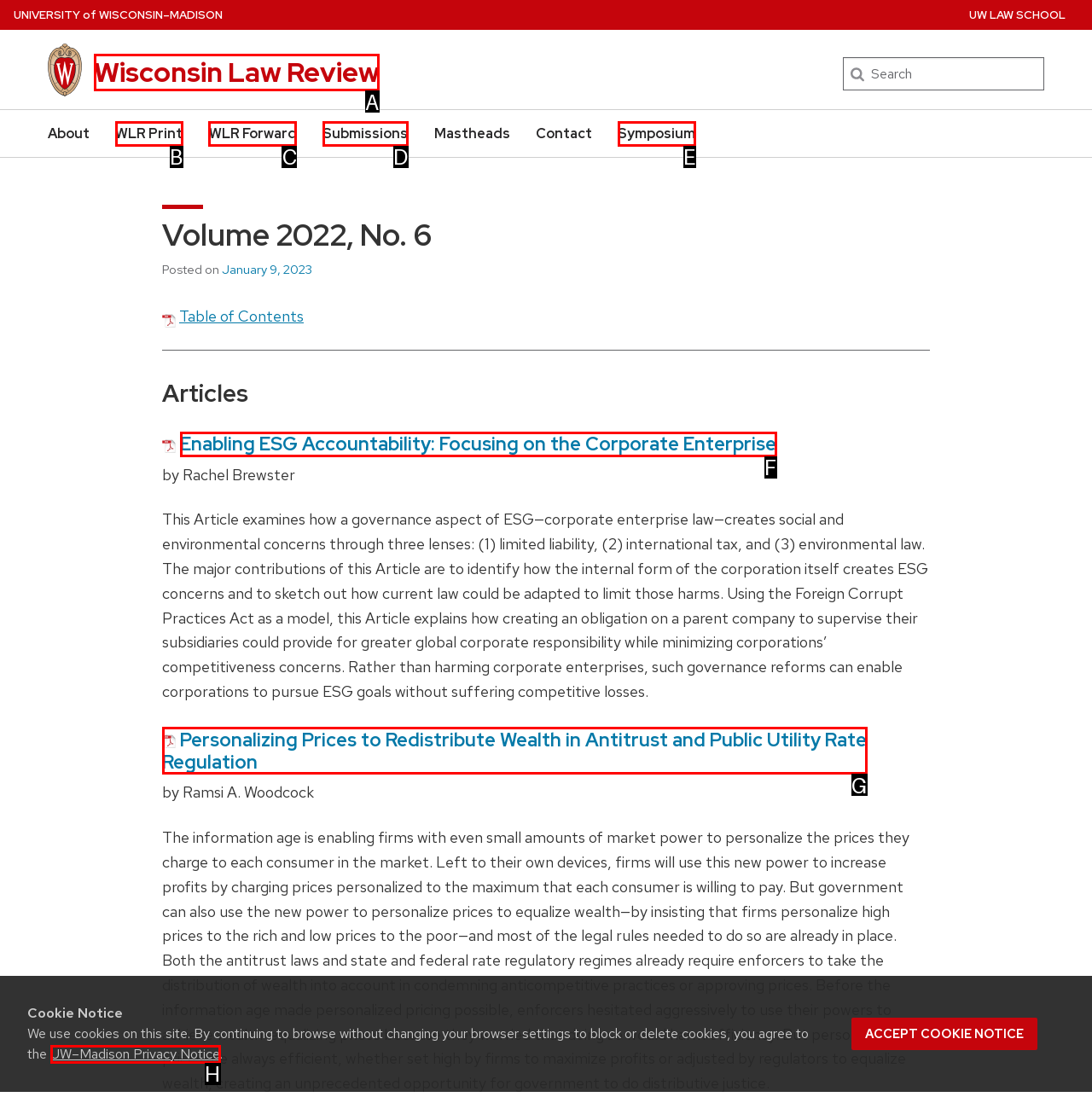Determine which option you need to click to execute the following task: Go to Wisconsin Law Review. Provide your answer as a single letter.

A